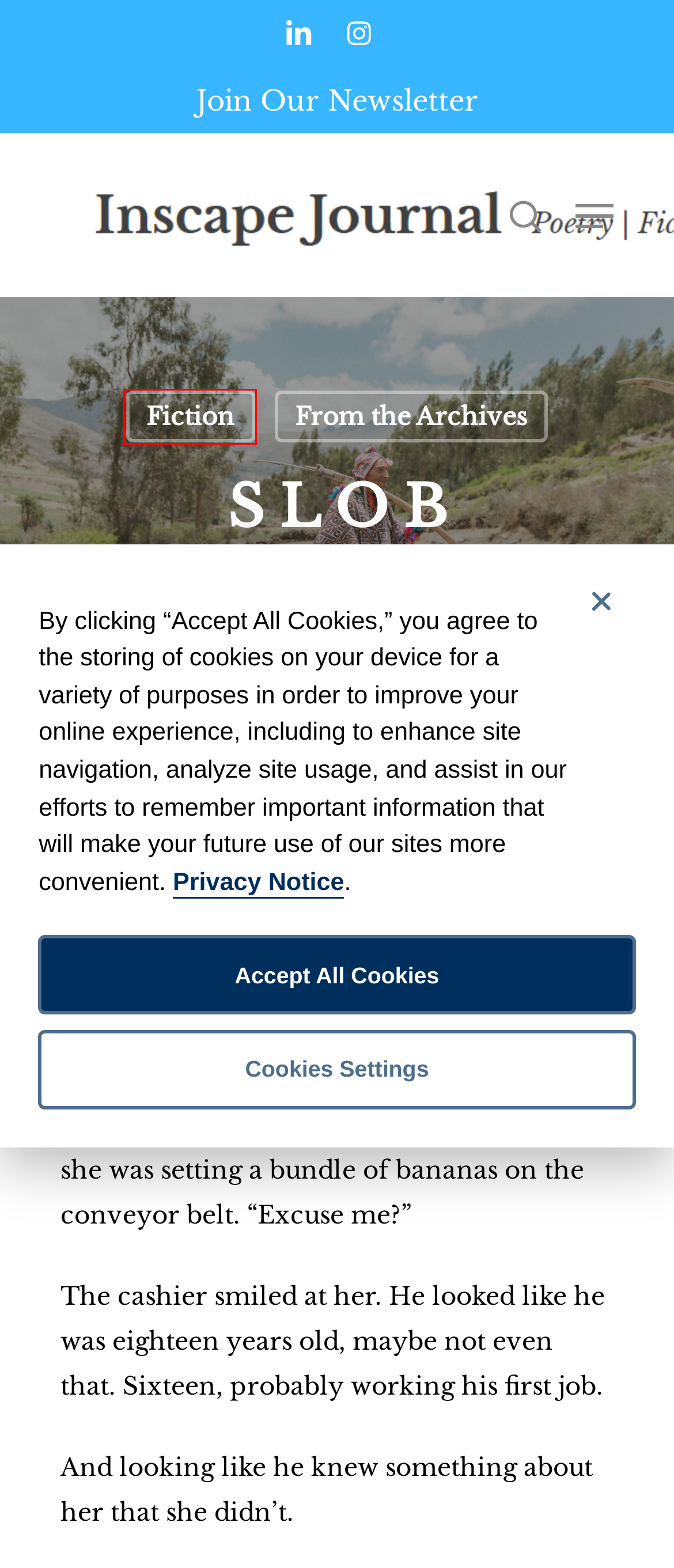Inspect the provided webpage screenshot, concentrating on the element within the red bounding box. Select the description that best represents the new webpage after you click the highlighted element. Here are the candidates:
A. Fiction – Inscape
B. Past Issues – Inscape
C. Submit – Inscape
D. From the Archives – Inscape
E. Privacy Notice | BYU Information Security
F. Blog – Inscape
G. BYU Cookie Preferences
H. About – Inscape

A